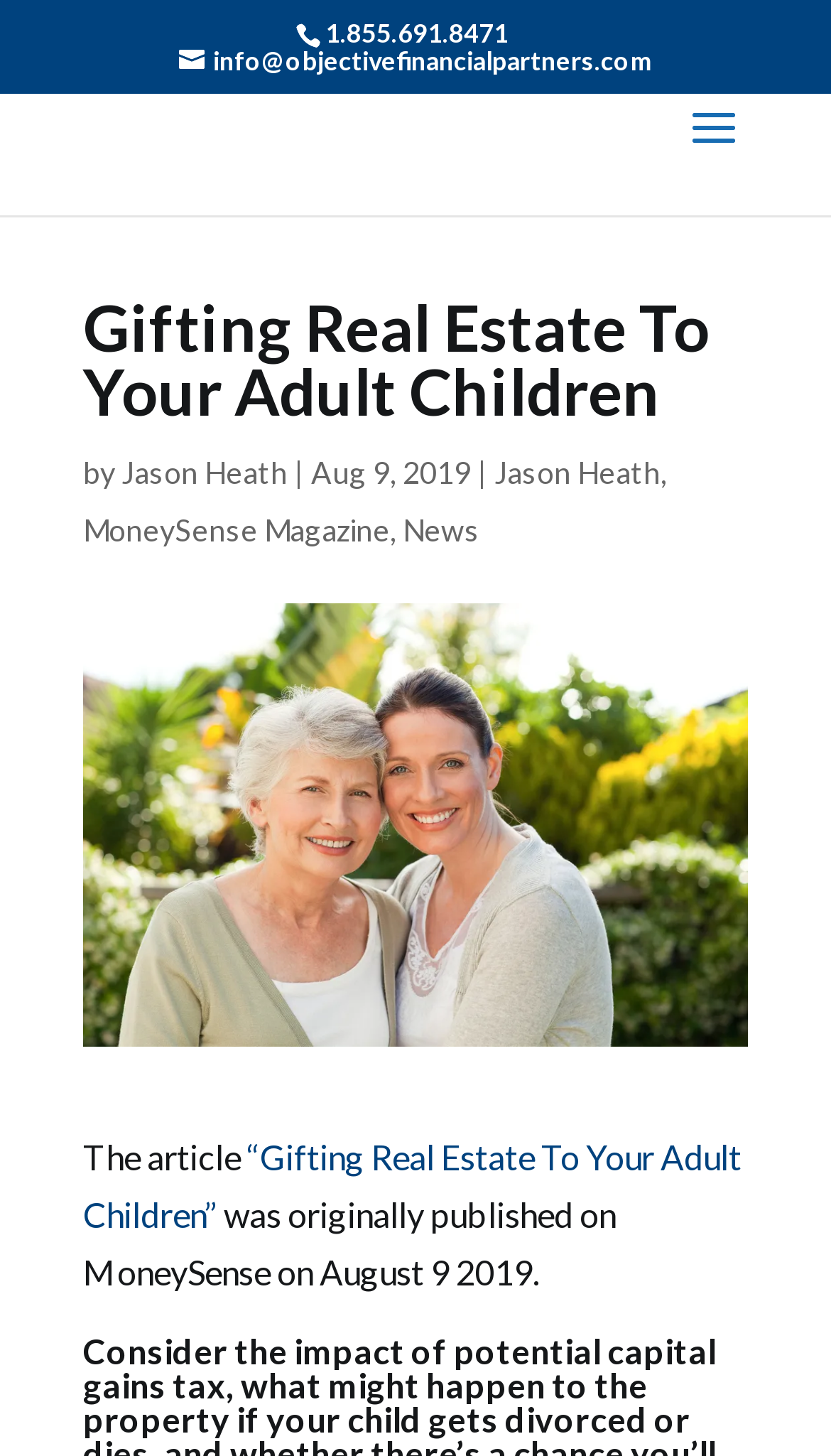From the element description: "Jason Heath", extract the bounding box coordinates of the UI element. The coordinates should be expressed as four float numbers between 0 and 1, in the order [left, top, right, bottom].

[0.595, 0.312, 0.795, 0.337]